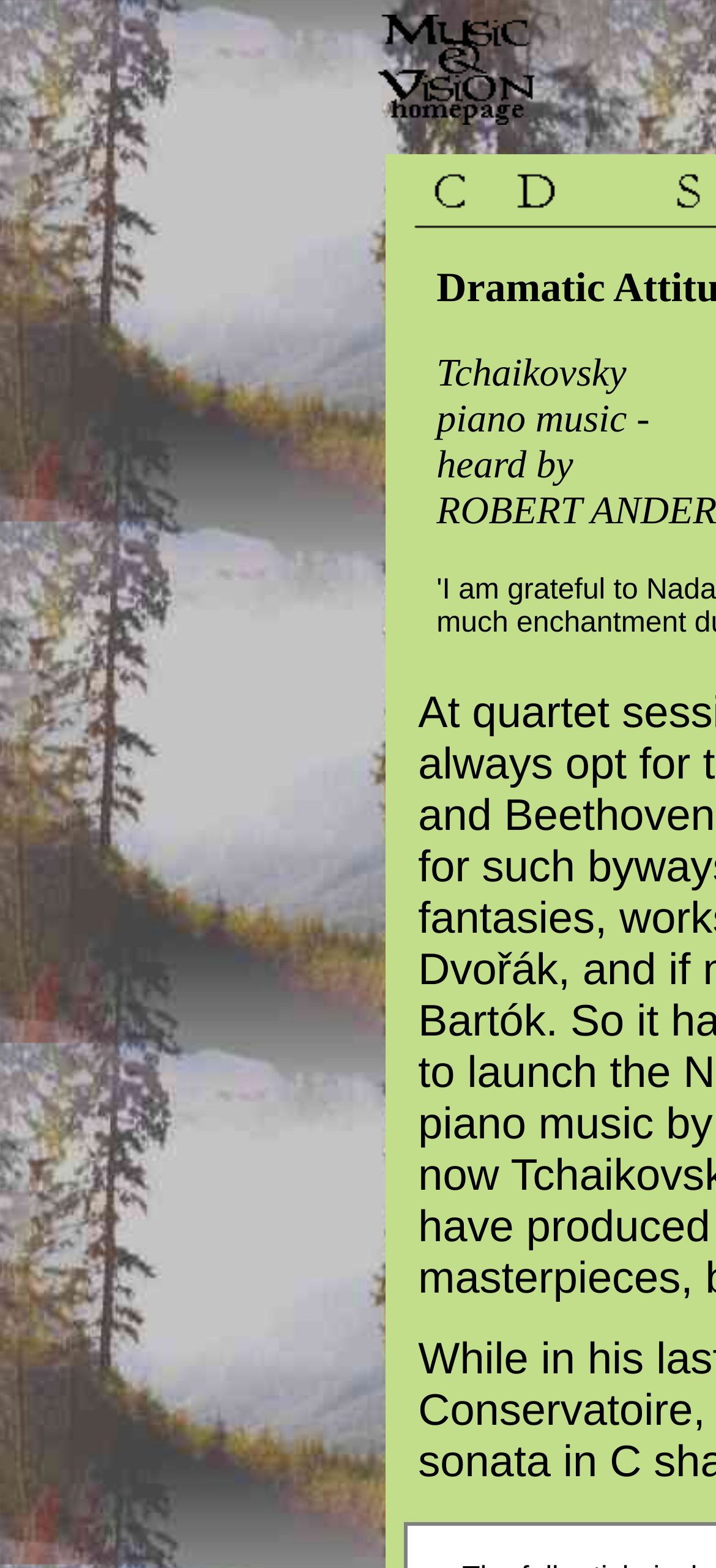Identify the bounding box coordinates for the element you need to click to achieve the following task: "go to Music and Vision homepage". Provide the bounding box coordinates as four float numbers between 0 and 1, in the form [left, top, right, bottom].

[0.508, 0.064, 0.765, 0.084]